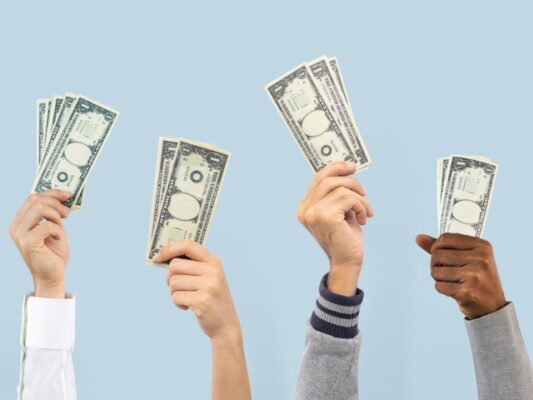What is the purpose of the stack of bills in one of the hands? Analyze the screenshot and reply with just one word or a short phrase.

To illustrate varying amounts